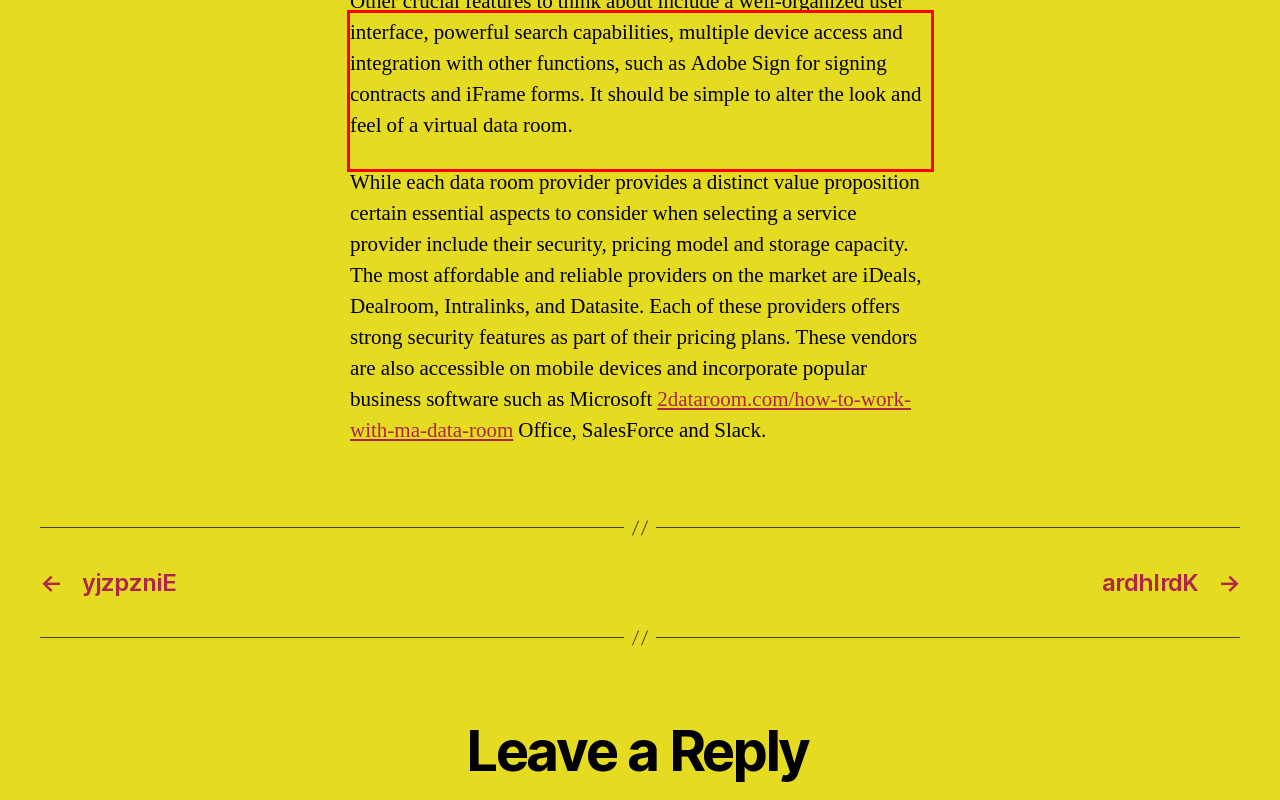Analyze the webpage screenshot and use OCR to recognize the text content in the red bounding box.

Other crucial features to think about include a well-organized user interface, powerful search capabilities, multiple device access and integration with other functions, such as Adobe Sign for signing contracts and iFrame forms. It should be simple to alter the look and feel of a virtual data room.